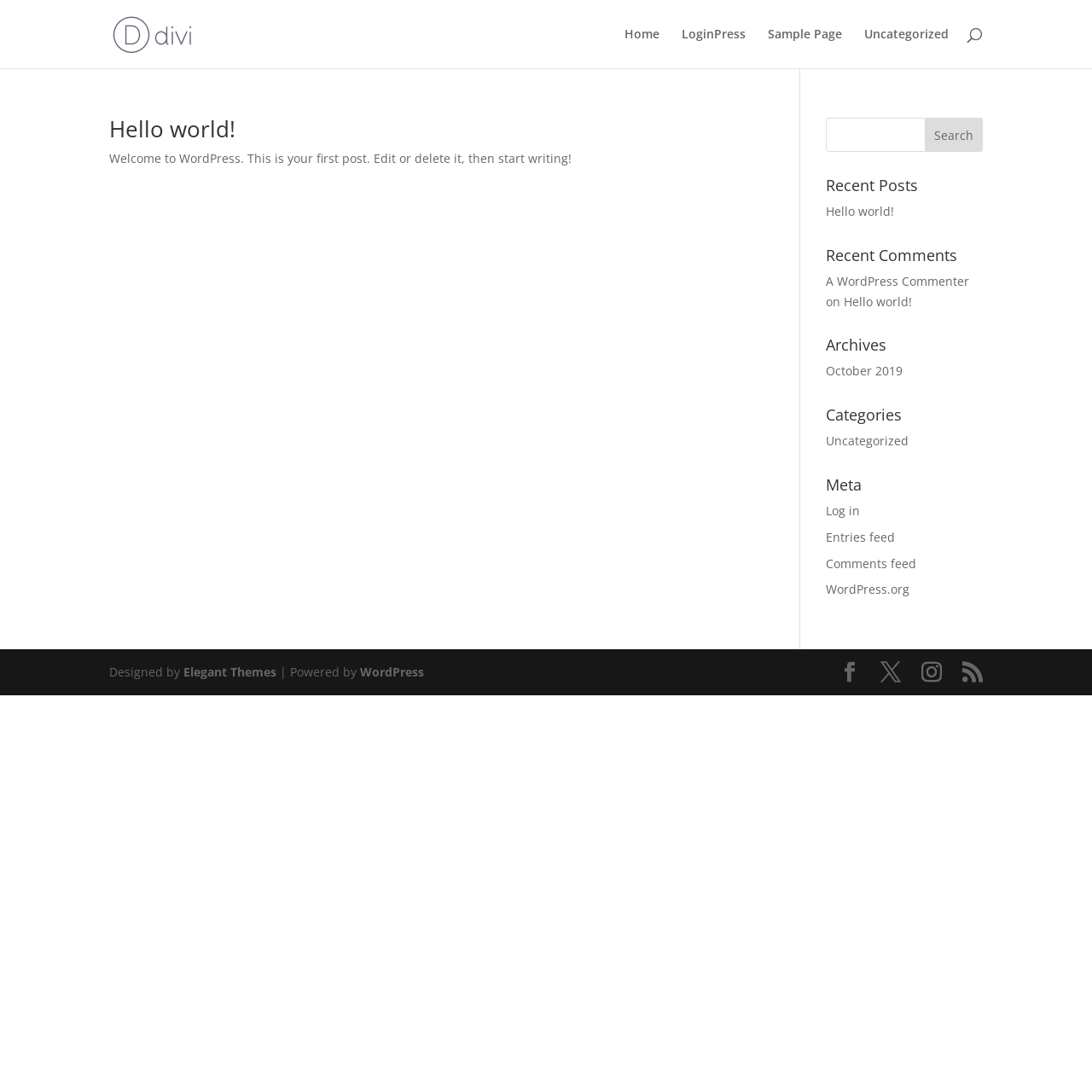Determine the bounding box coordinates of the region I should click to achieve the following instruction: "Login to the site". Ensure the bounding box coordinates are four float numbers between 0 and 1, i.e., [left, top, right, bottom].

[0.158, 0.46, 0.788, 0.475]